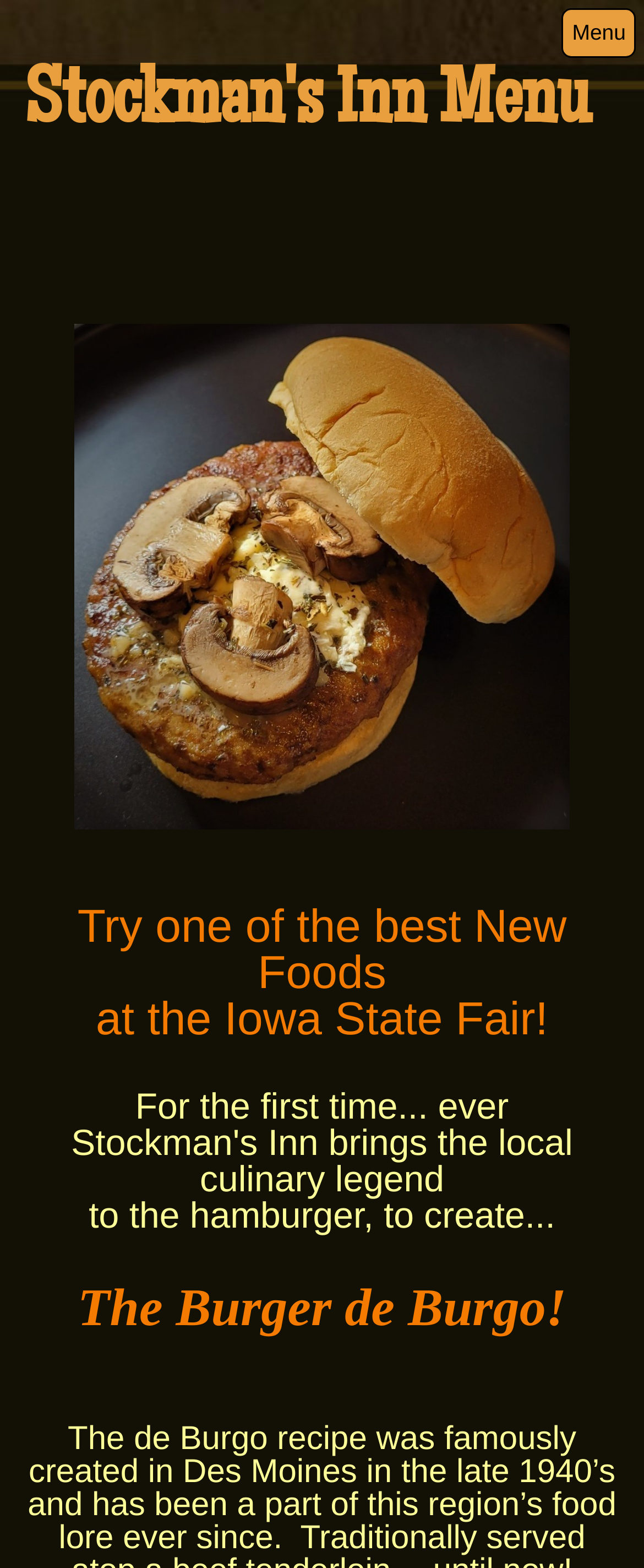Provide a brief response to the question using a single word or phrase: 
What event is the food item being promoted at?

Iowa State Fair